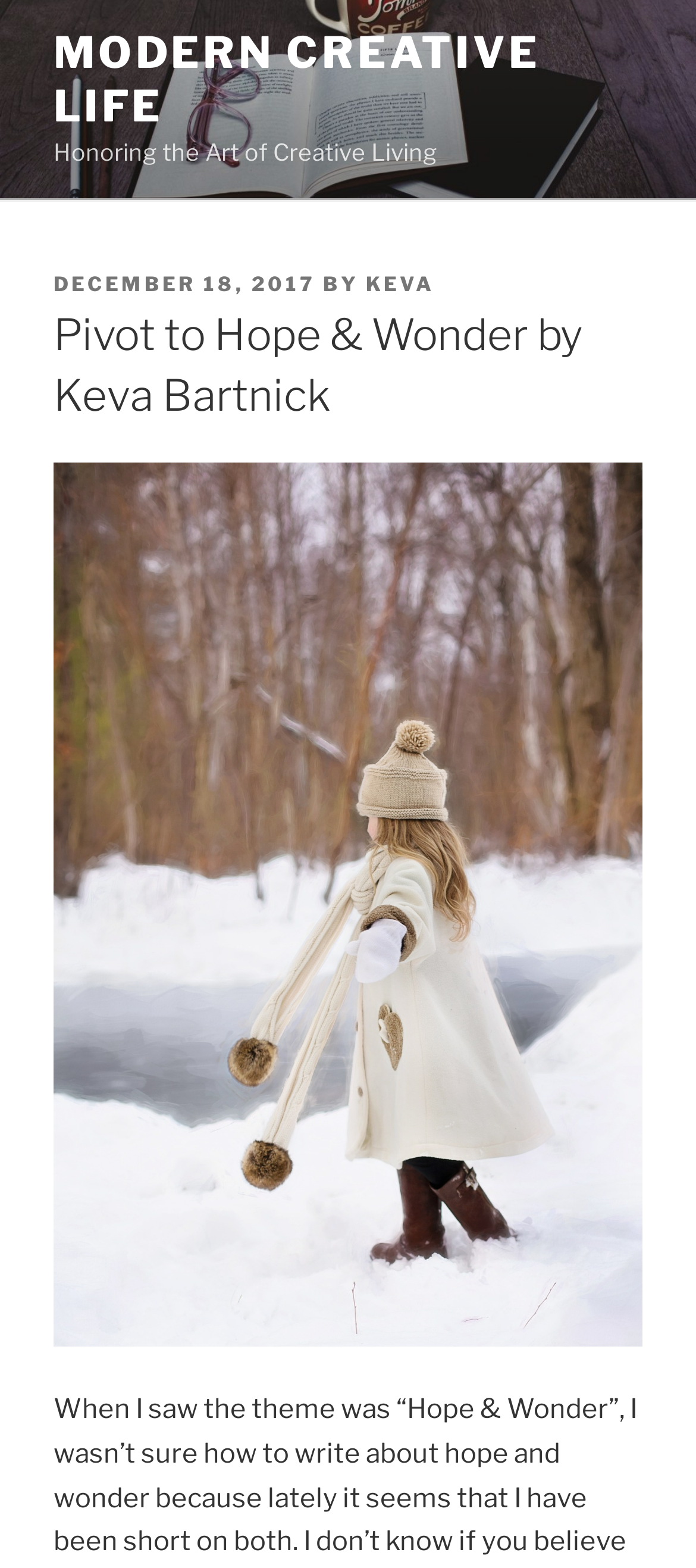Summarize the webpage in an elaborate manner.

The webpage is about "Pivot to Hope & Wonder by Keva Bartnick" and is part of "Modern Creative Life". At the top, there is a link to "MODERN CREATIVE LIFE" taking up most of the width. Below it, there is a static text "Honoring the Art of Creative Living" that spans about two-thirds of the width. 

Underneath, there is a header section that occupies most of the width. Within this section, there are several elements arranged horizontally. On the left, there is a static text "POSTED ON", followed by a link to a specific date "DECEMBER 18, 2017" which is also marked as a time element. Next to it, there is a static text "BY", and then a link to the author "KEVA". 

Below this header section, there is a heading that spans most of the width, titled "Pivot to Hope & Wonder by Keva Bartnick".